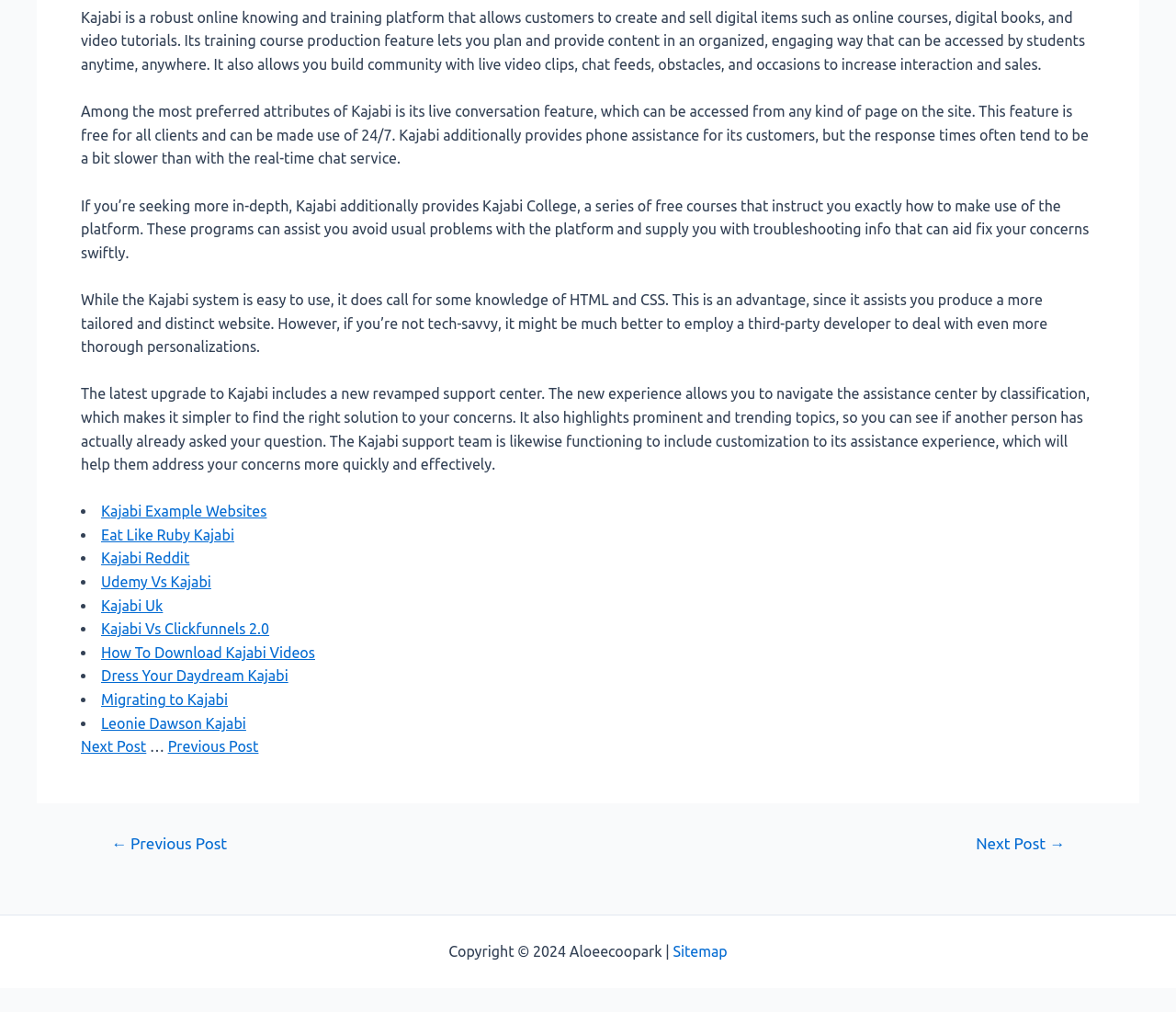Please identify the bounding box coordinates of the element I need to click to follow this instruction: "Click on Kajabi Example Websites".

[0.086, 0.497, 0.227, 0.513]